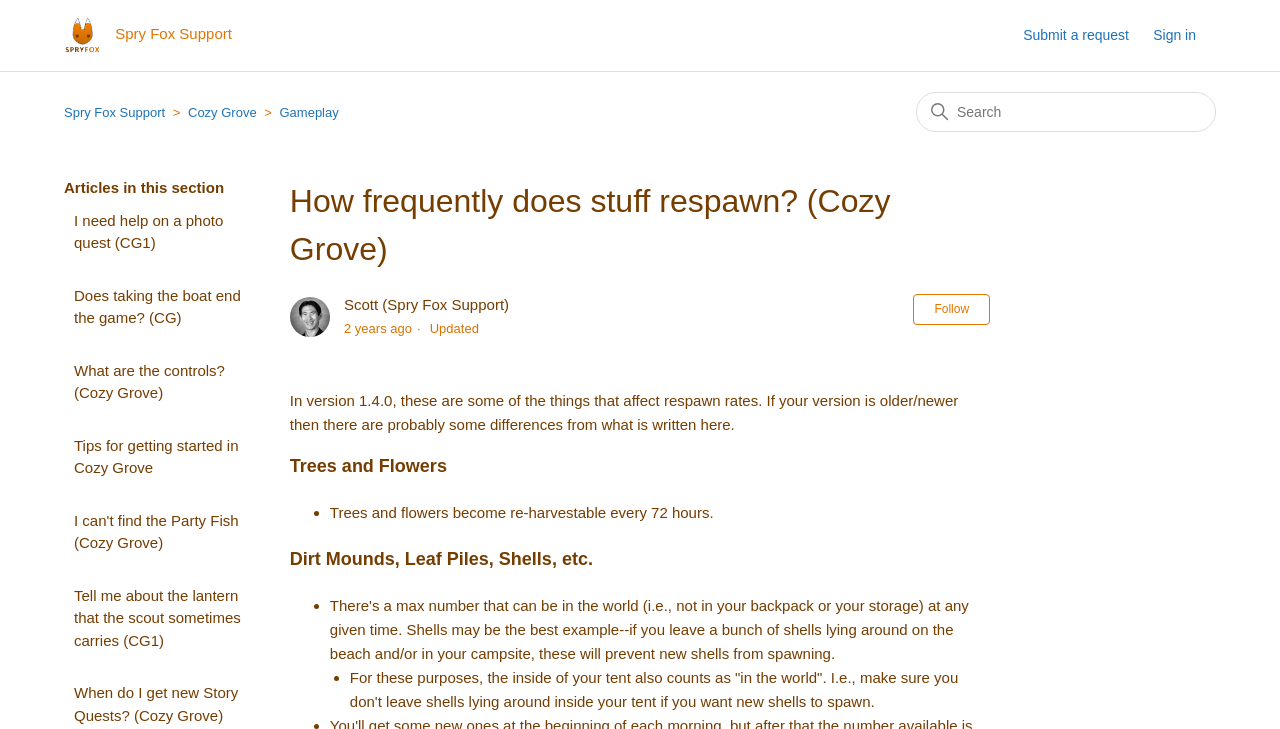How often do trees and flowers become re-harvestable?
We need a detailed and exhaustive answer to the question. Please elaborate.

According to the webpage content, under the heading 'Trees and Flowers', it is mentioned that 'Trees and flowers become re-harvestable every 72 hours.' This information is provided to help players understand the respawn rates in the game.